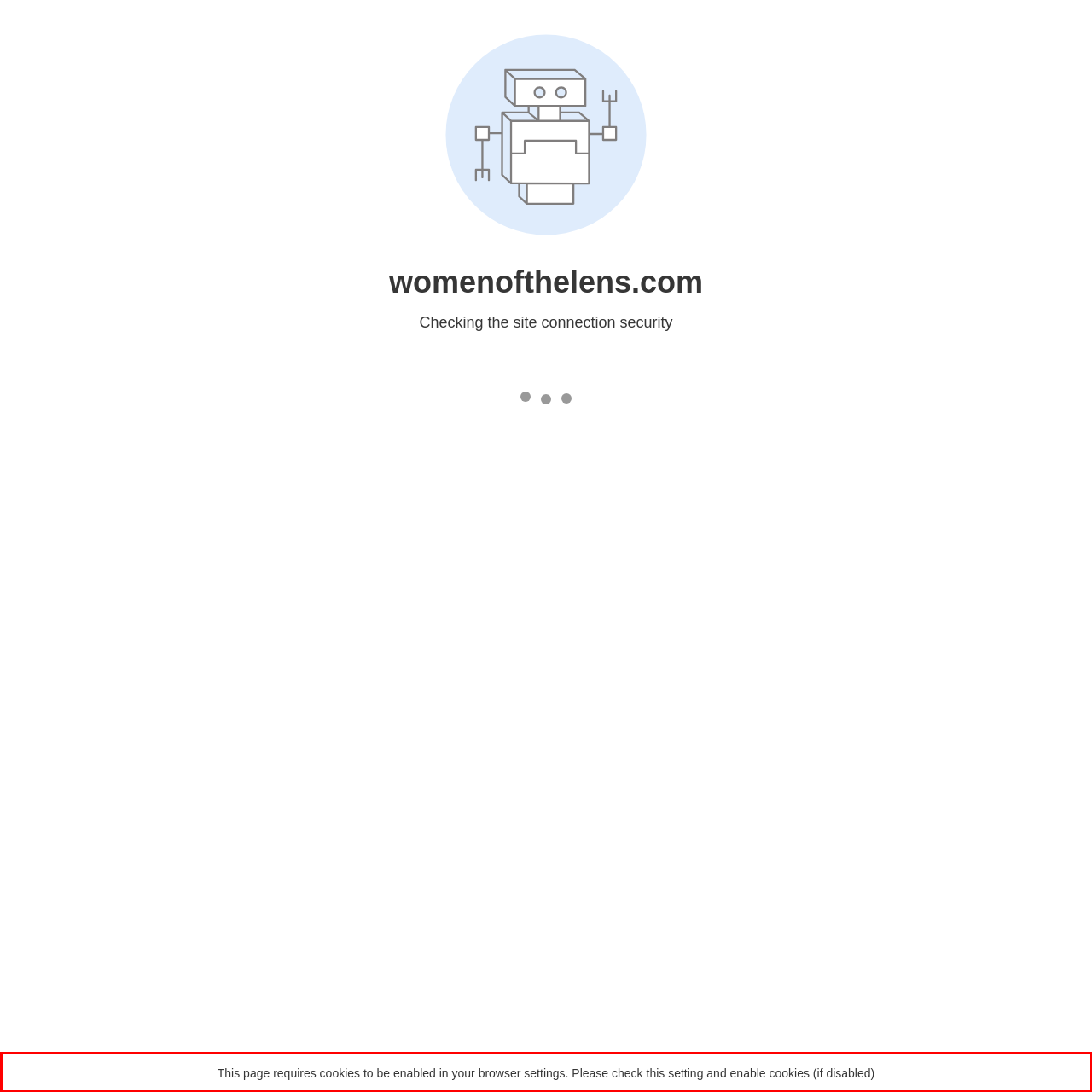Analyze the screenshot of the webpage and extract the text from the UI element that is inside the red bounding box.

This page requires cookies to be enabled in your browser settings. Please check this setting and enable cookies (if disabled)